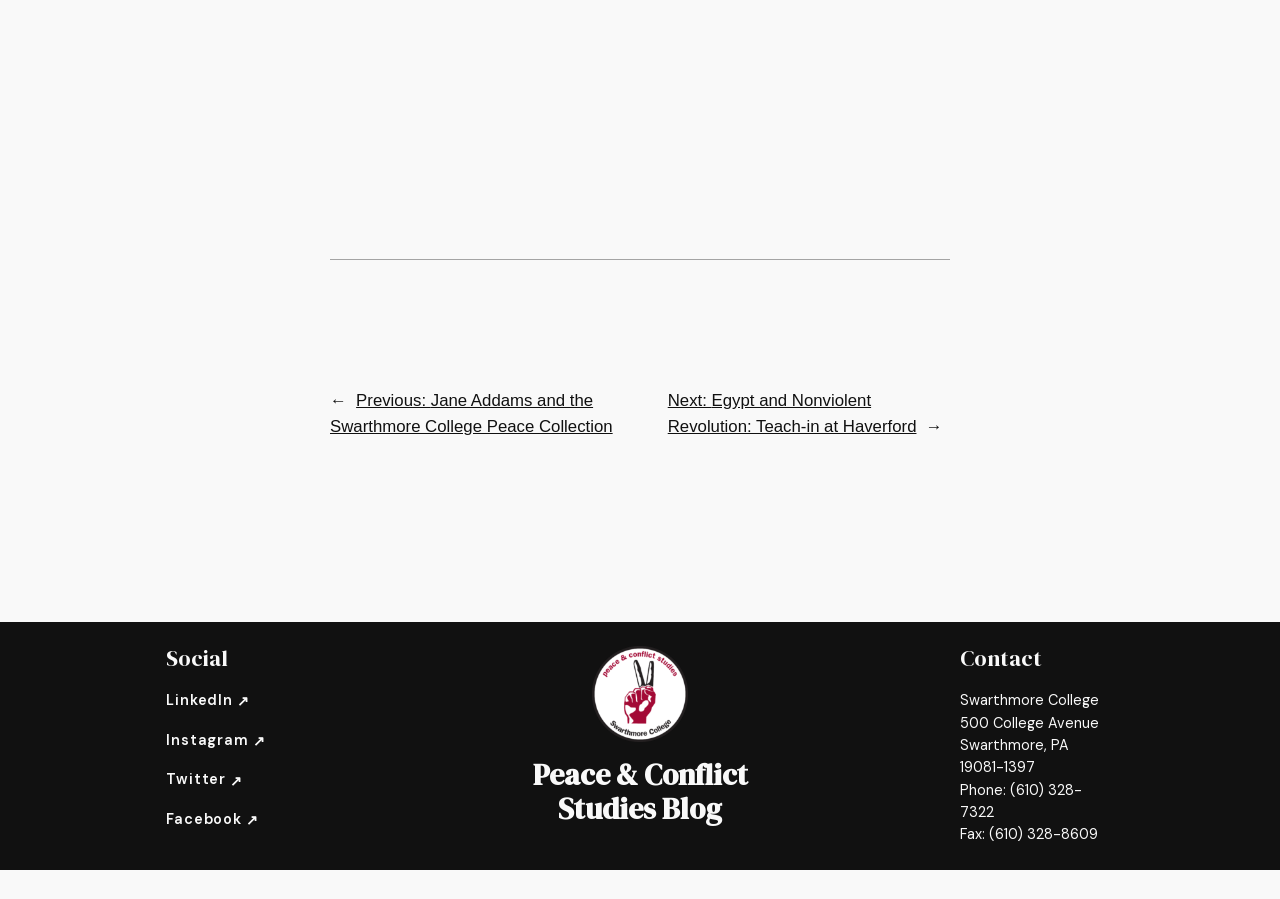Determine the bounding box coordinates for the area that should be clicked to carry out the following instruction: "go to next post".

[0.522, 0.435, 0.716, 0.485]